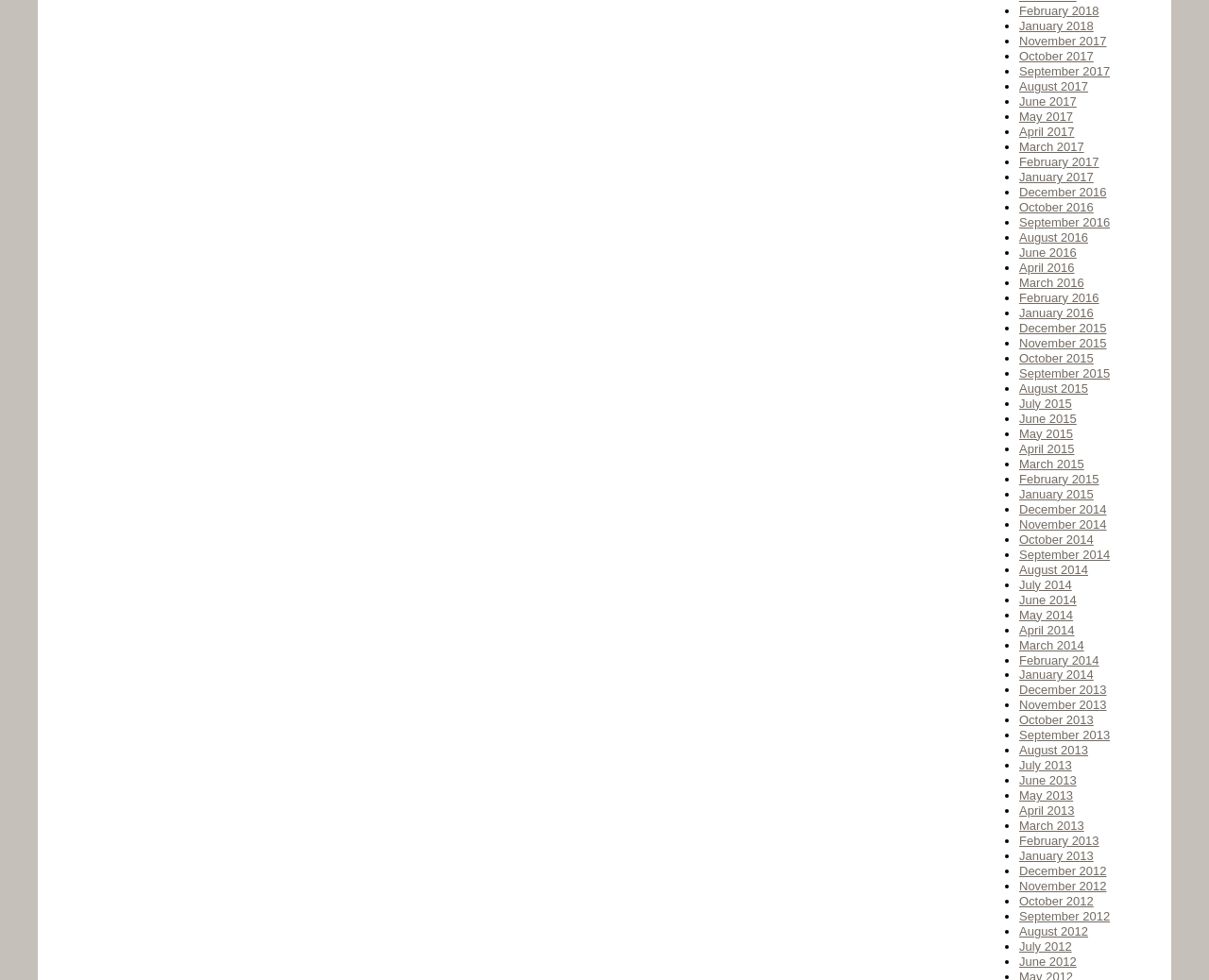How many months are listed on this webpage?
Please ensure your answer to the question is detailed and covers all necessary aspects.

By counting the number of links with month and year labels, I can see that there are 36 months listed on this webpage, ranging from December 2014 to February 2018.